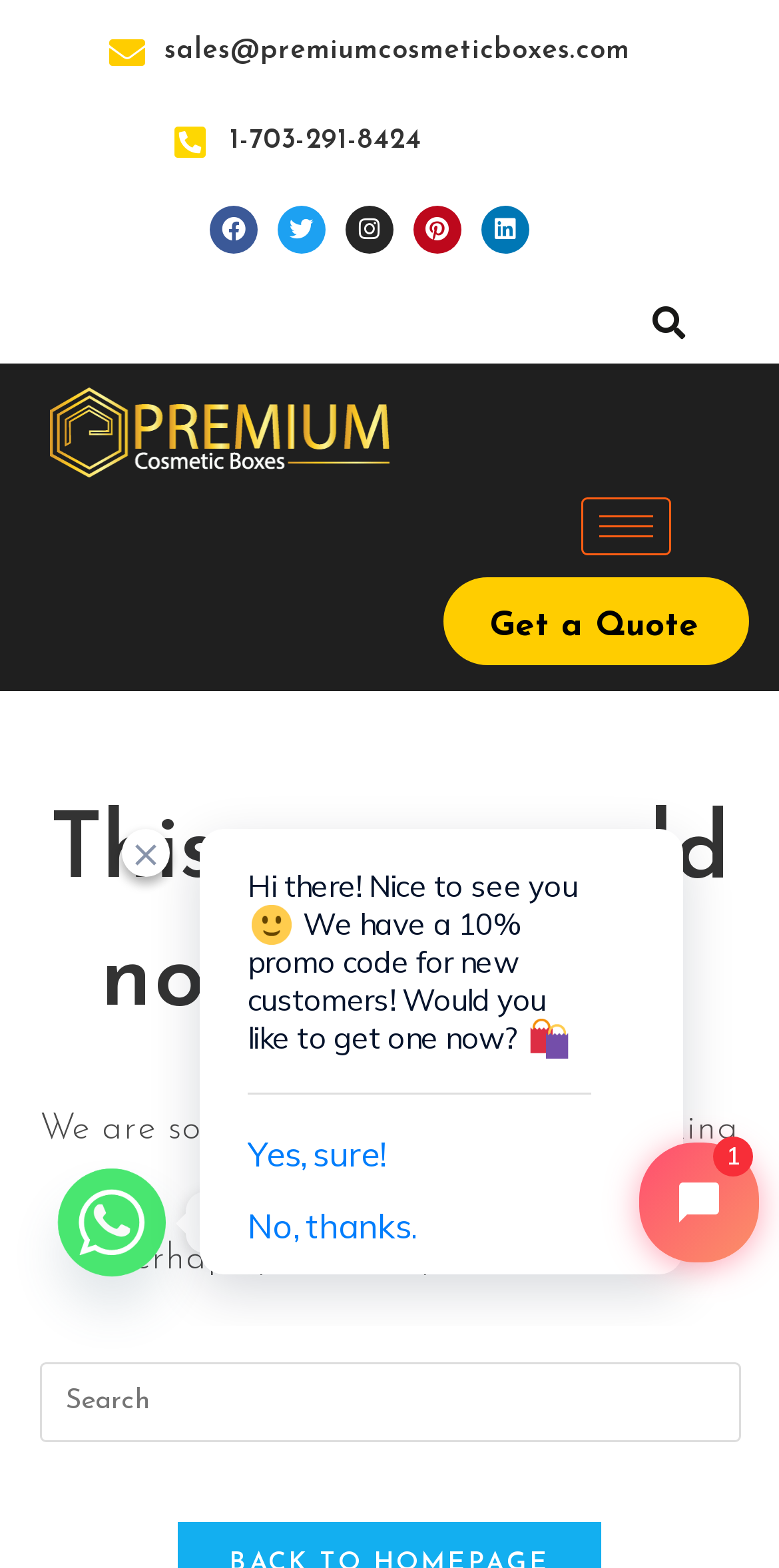How many social media links are there?
From the image, provide a succinct answer in one word or a short phrase.

5